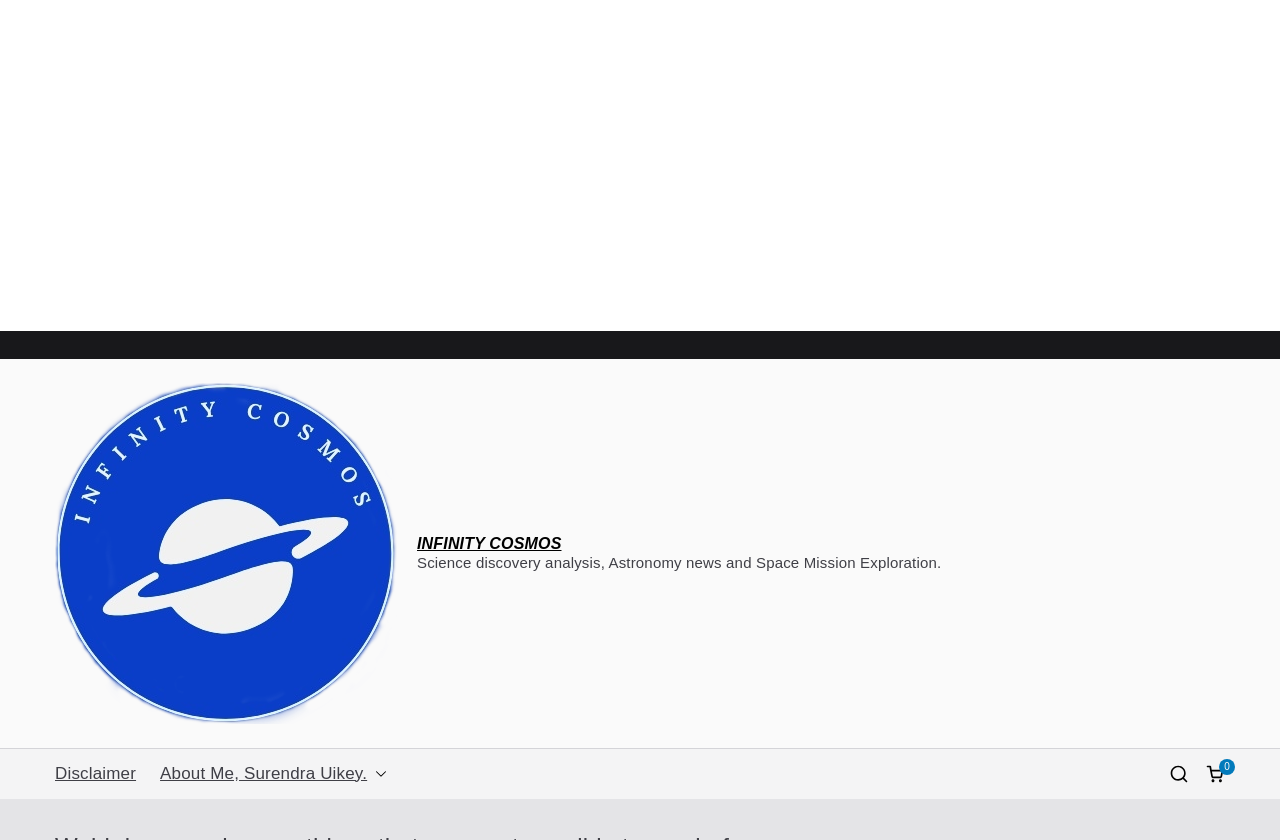Answer in one word or a short phrase: 
How many small images are there at the bottom?

3